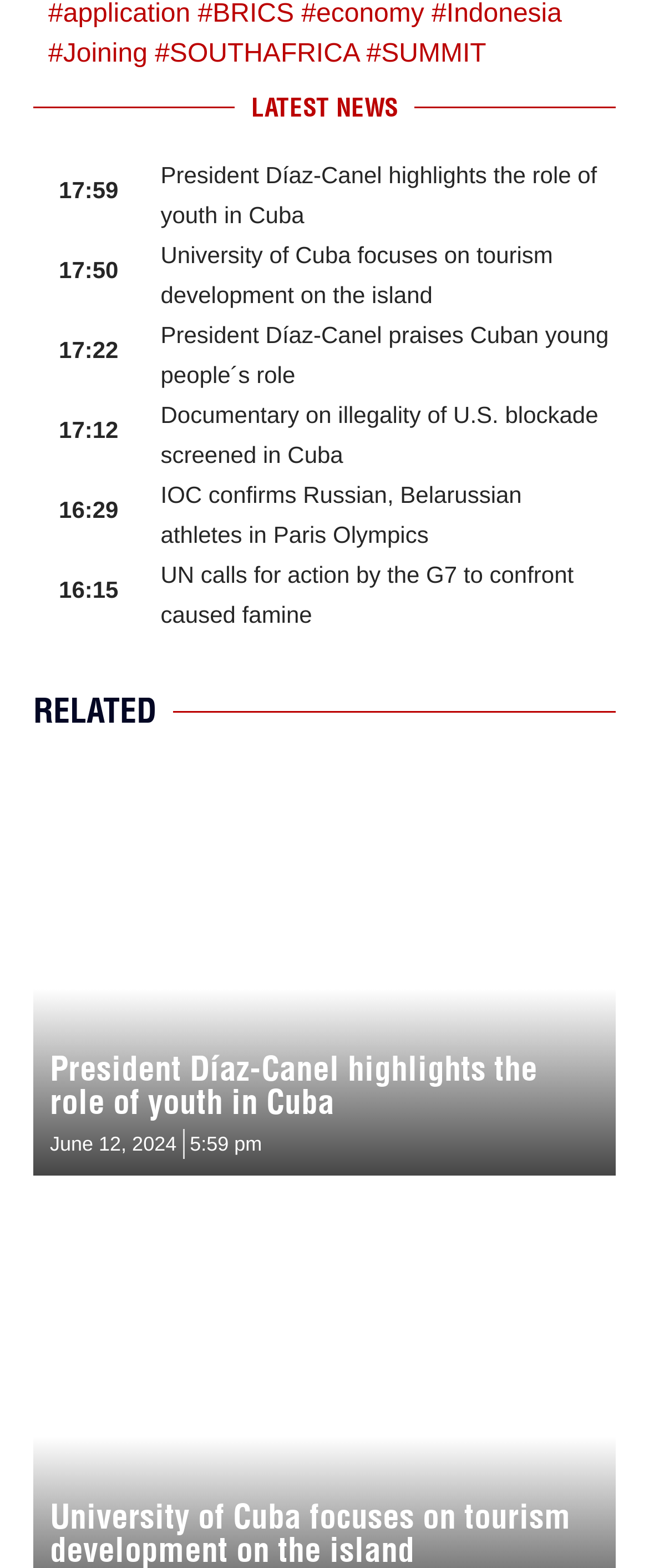Identify the bounding box coordinates of the element to click to follow this instruction: 'Check the time of the news about IOC'. Ensure the coordinates are four float values between 0 and 1, provided as [left, top, right, bottom].

[0.091, 0.317, 0.182, 0.334]